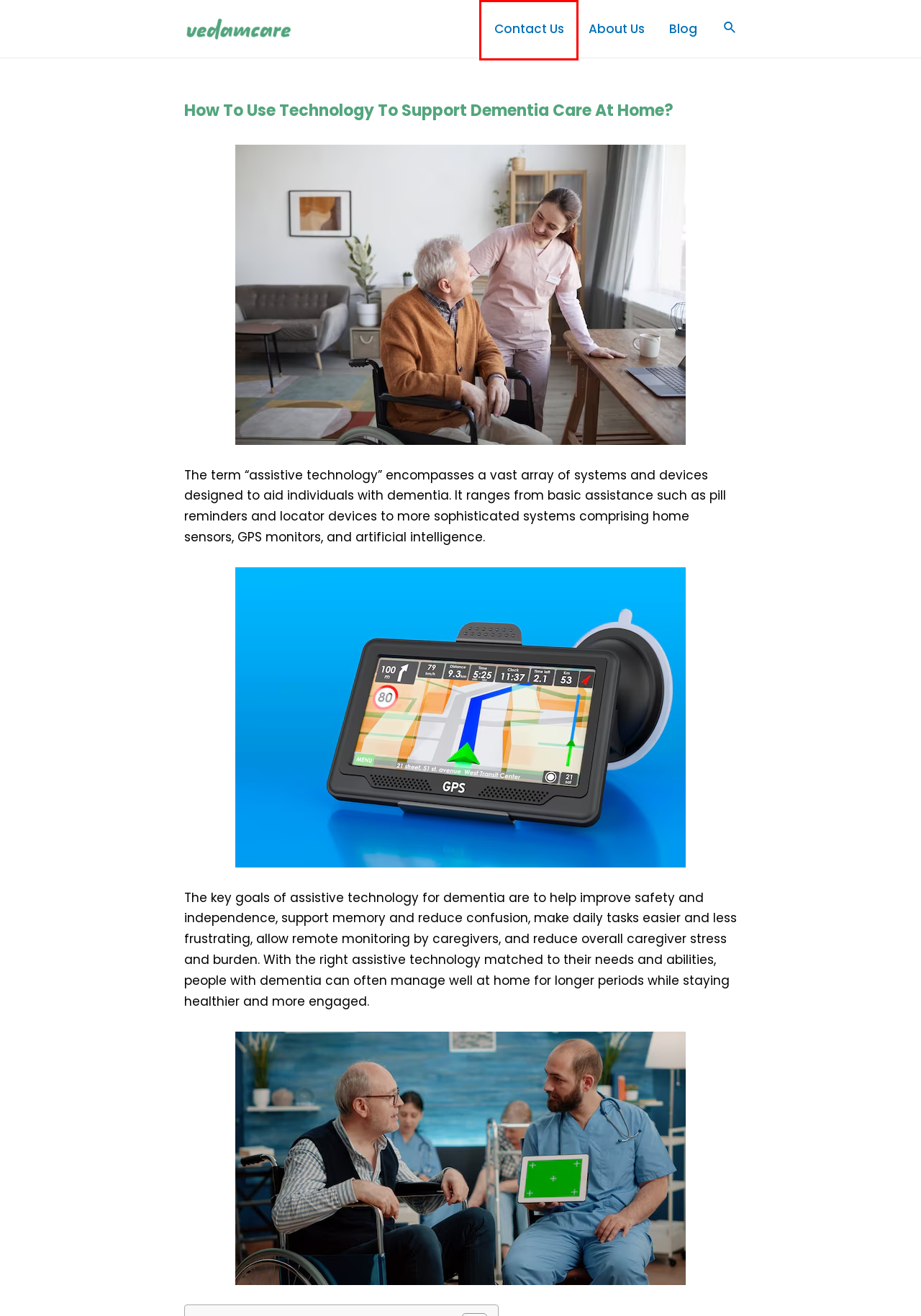Assess the screenshot of a webpage with a red bounding box and determine which webpage description most accurately matches the new page after clicking the element within the red box. Here are the options:
A. How to Use Aromatherapy for a Calming Environment in Dementia Care at Home?
B. Vedamcare - Online Eldercare, Dementia Care Services
C. About Us
D. Blog
E. Caring for People with Dementia at Home
F. Elder Care and Dementia: What You Need to Know
G. Contact Us
H. Elder Care and Hospice: Understanding the Differences

G